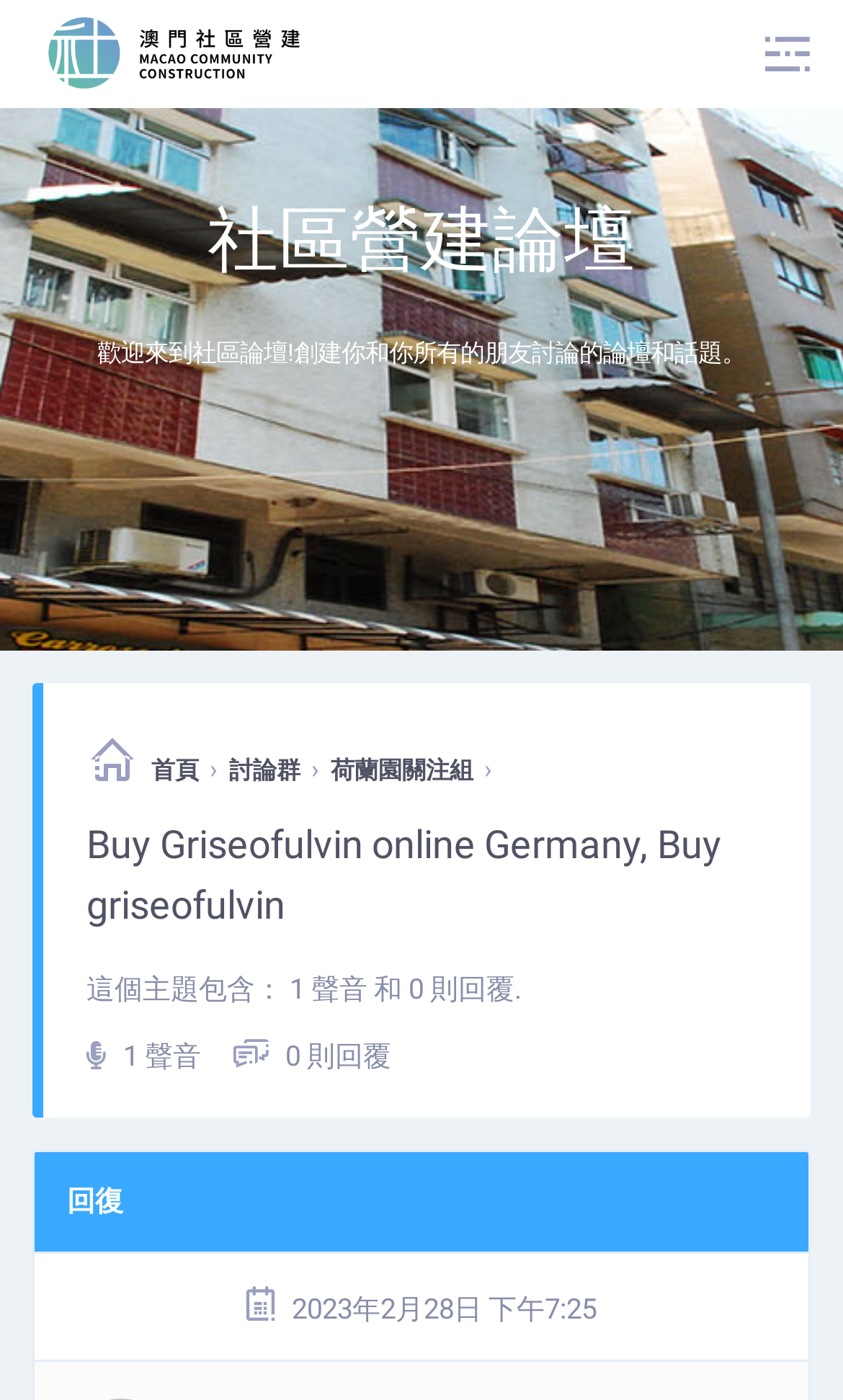What is the date of the last post? Analyze the screenshot and reply with just one word or a short phrase.

2023年2月28日 下午7:25